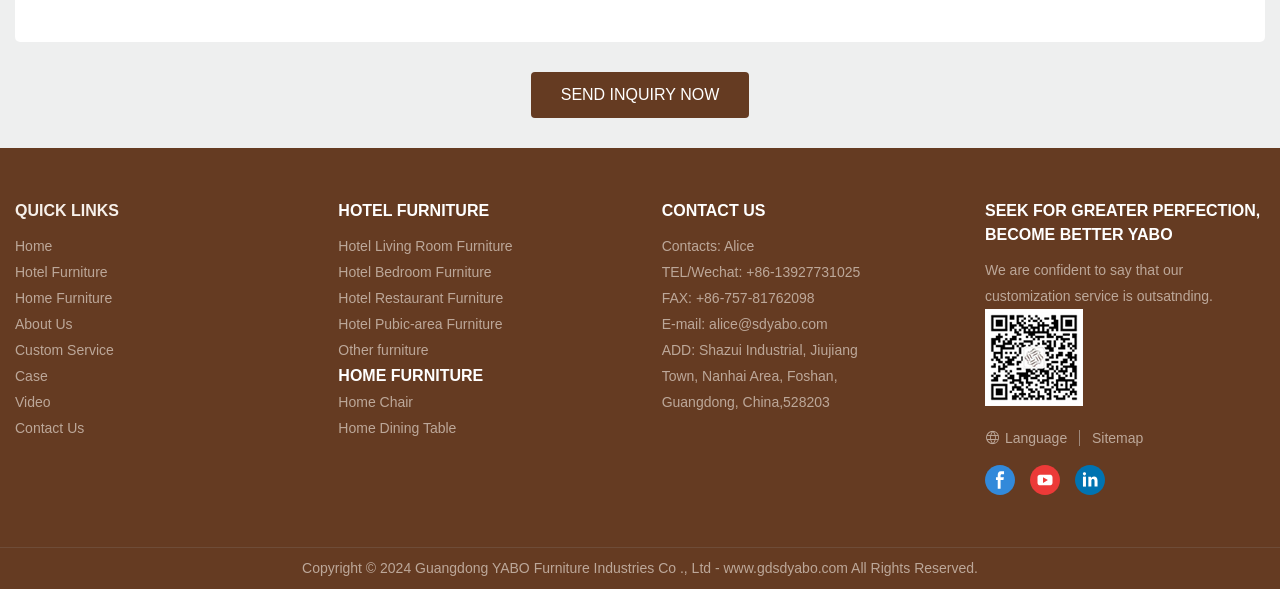Kindly determine the bounding box coordinates of the area that needs to be clicked to fulfill this instruction: "Click the 'SEND INQUIRY NOW' button".

[0.415, 0.123, 0.585, 0.201]